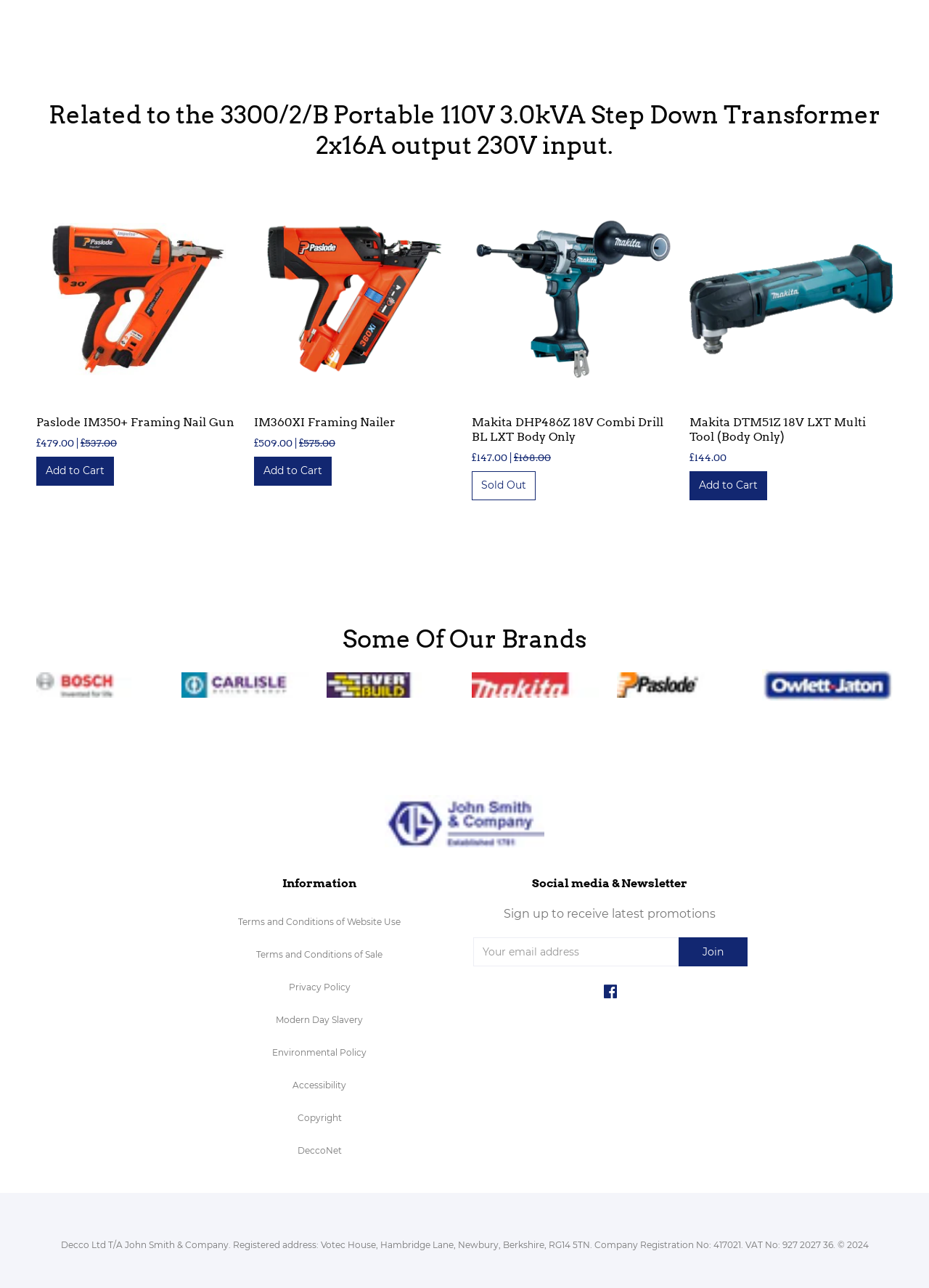Please identify the bounding box coordinates of the clickable region that I should interact with to perform the following instruction: "Click the 'Join' button to subscribe to newsletter". The coordinates should be expressed as four float numbers between 0 and 1, i.e., [left, top, right, bottom].

[0.73, 0.728, 0.805, 0.75]